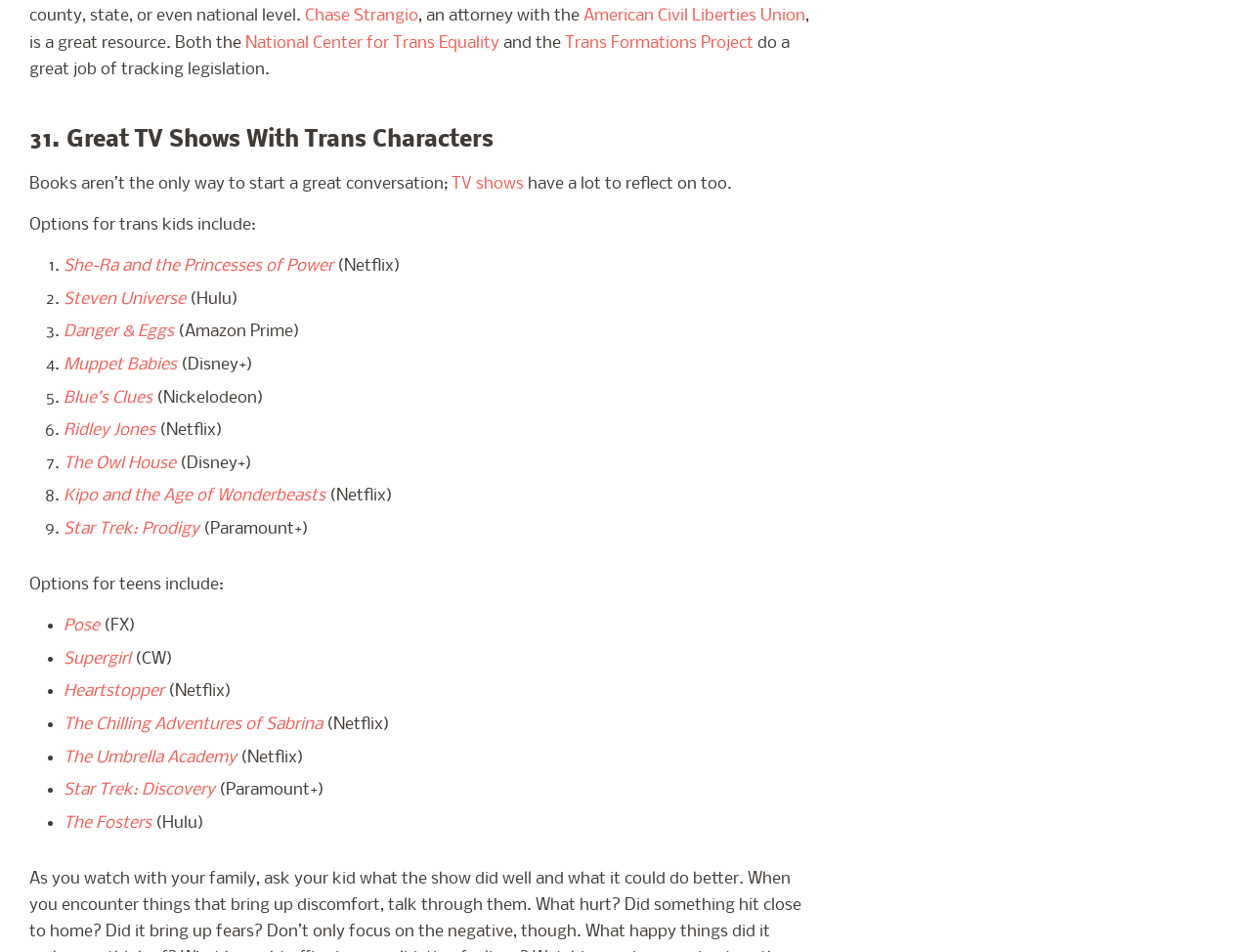Determine the bounding box coordinates for the area that needs to be clicked to fulfill this task: "Visit the American Civil Liberties Union website". The coordinates must be given as four float numbers between 0 and 1, i.e., [left, top, right, bottom].

[0.466, 0.008, 0.644, 0.027]